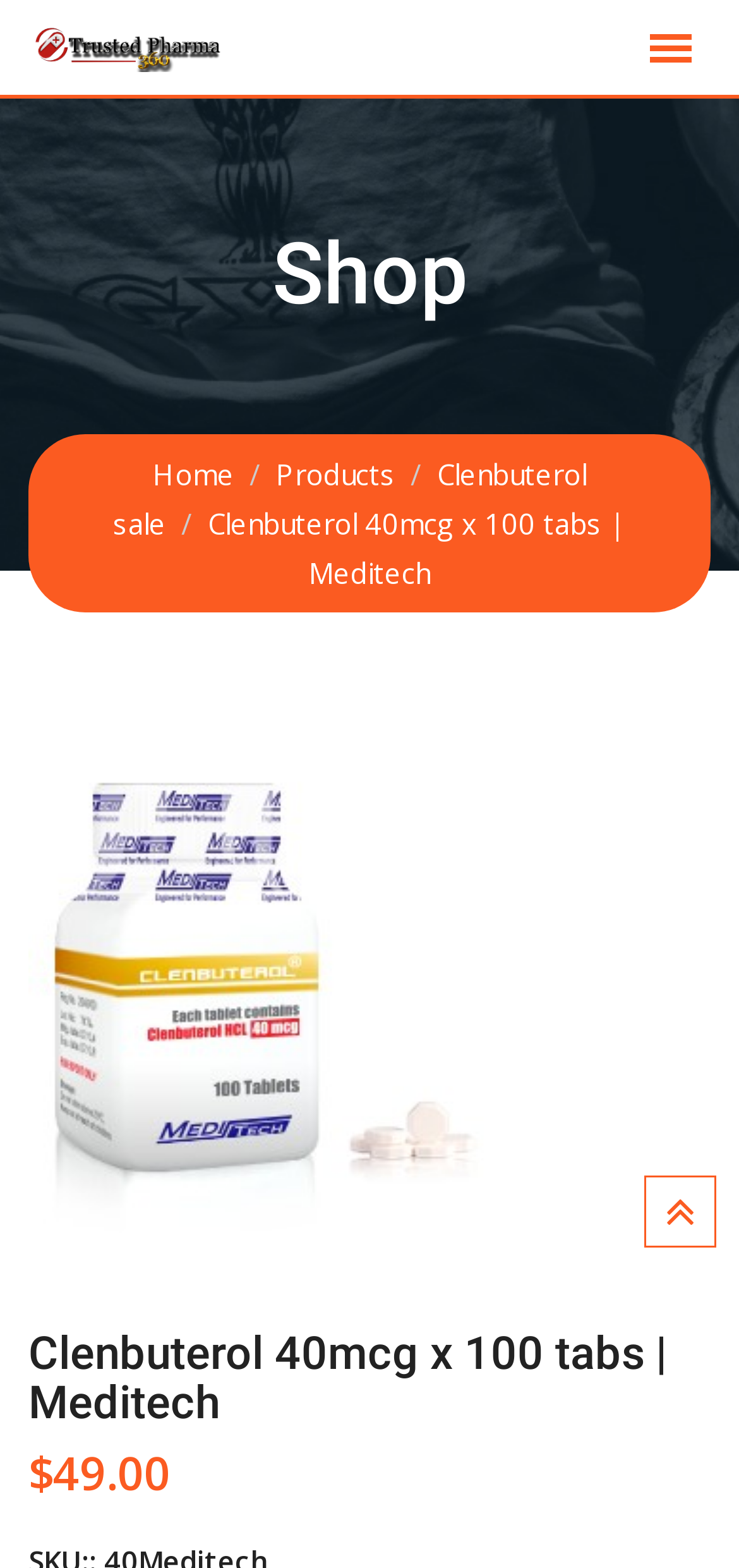Based on the element description, predict the bounding box coordinates (top-left x, top-left y, bottom-right x, bottom-right y) for the UI element in the screenshot: Clenbuterol sale

[0.153, 0.29, 0.794, 0.346]